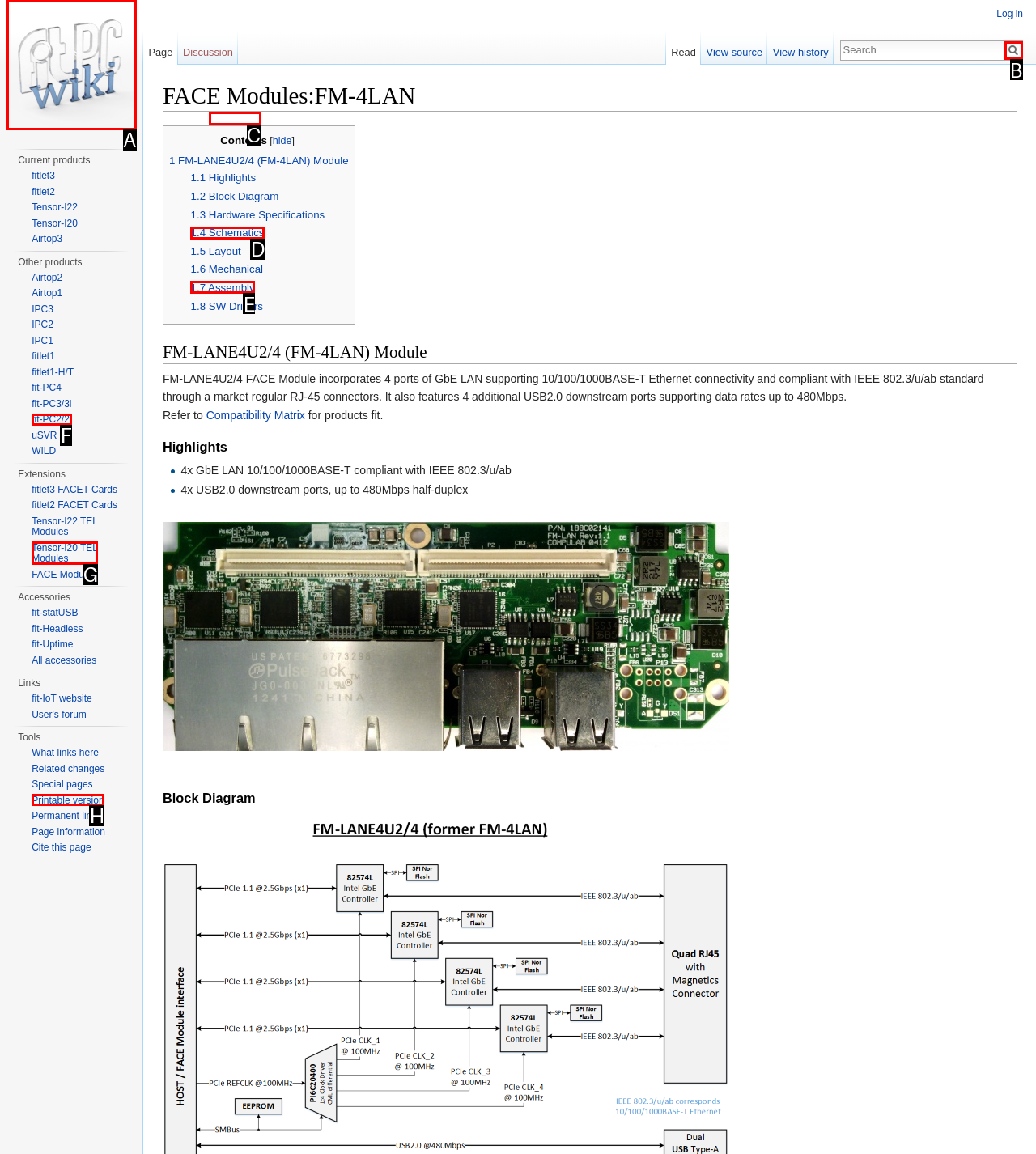Given the description: Tensor-I20 TEL Modules, identify the matching HTML element. Provide the letter of the correct option.

G